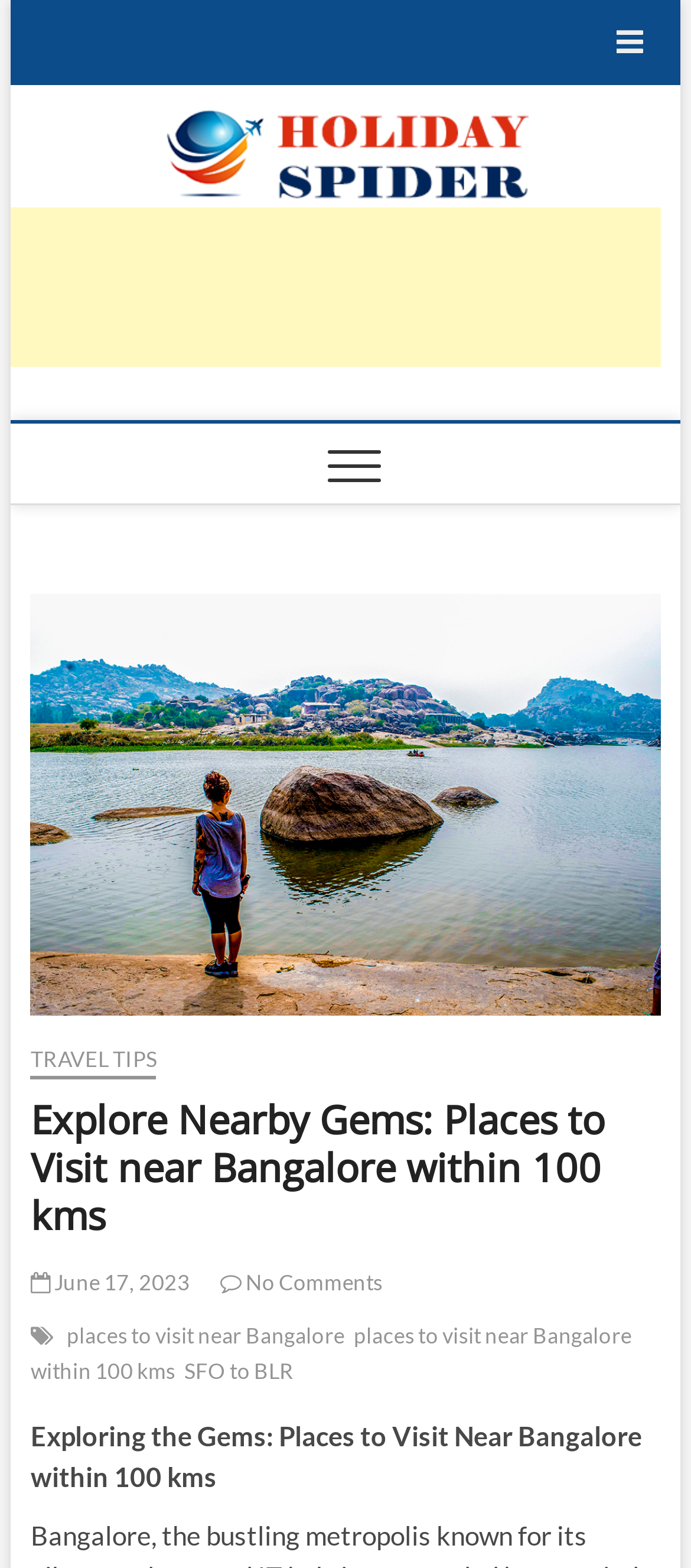What is the name of the website?
Please look at the screenshot and answer in one word or a short phrase.

Holiday Spider